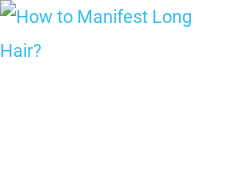What is the purpose of the image?
From the screenshot, supply a one-word or short-phrase answer.

To engage readers